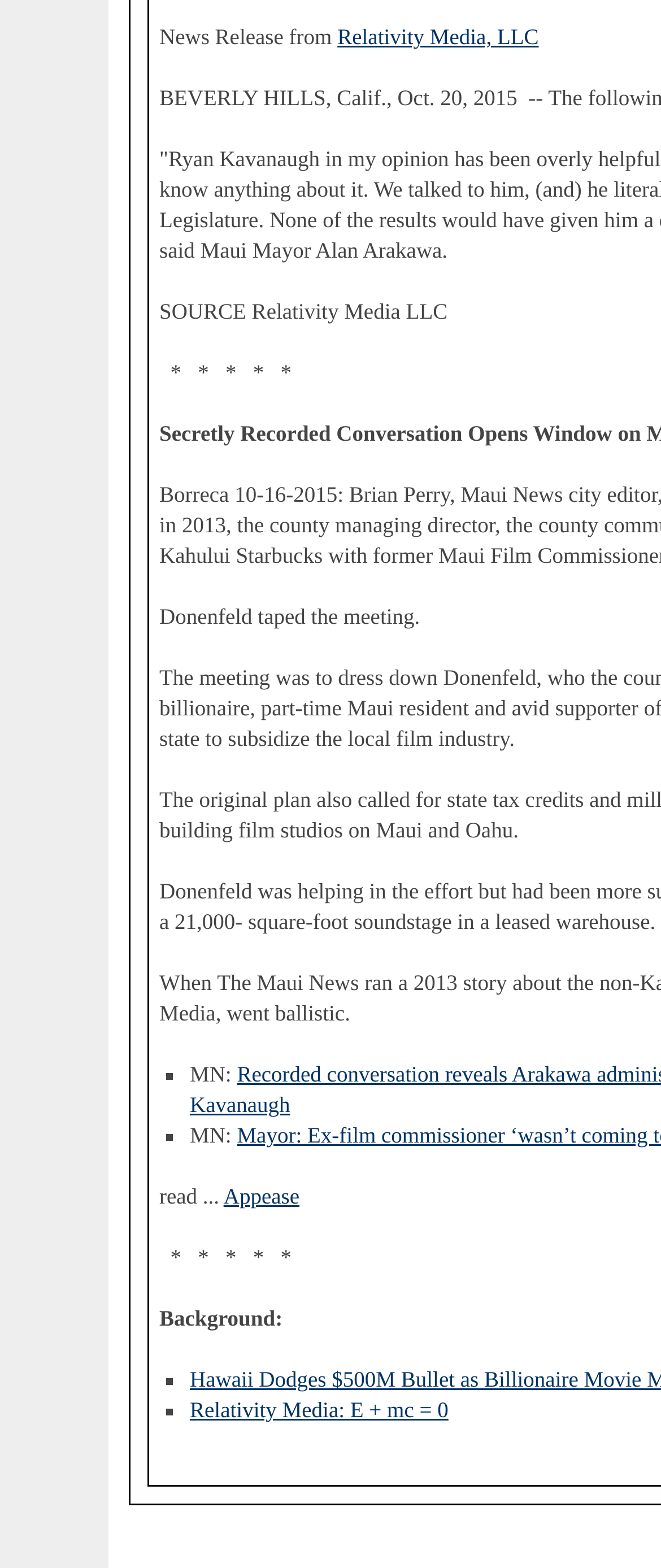Identify the bounding box of the HTML element described here: "Appease". Provide the coordinates as four float numbers between 0 and 1: [left, top, right, bottom].

[0.338, 0.756, 0.453, 0.771]